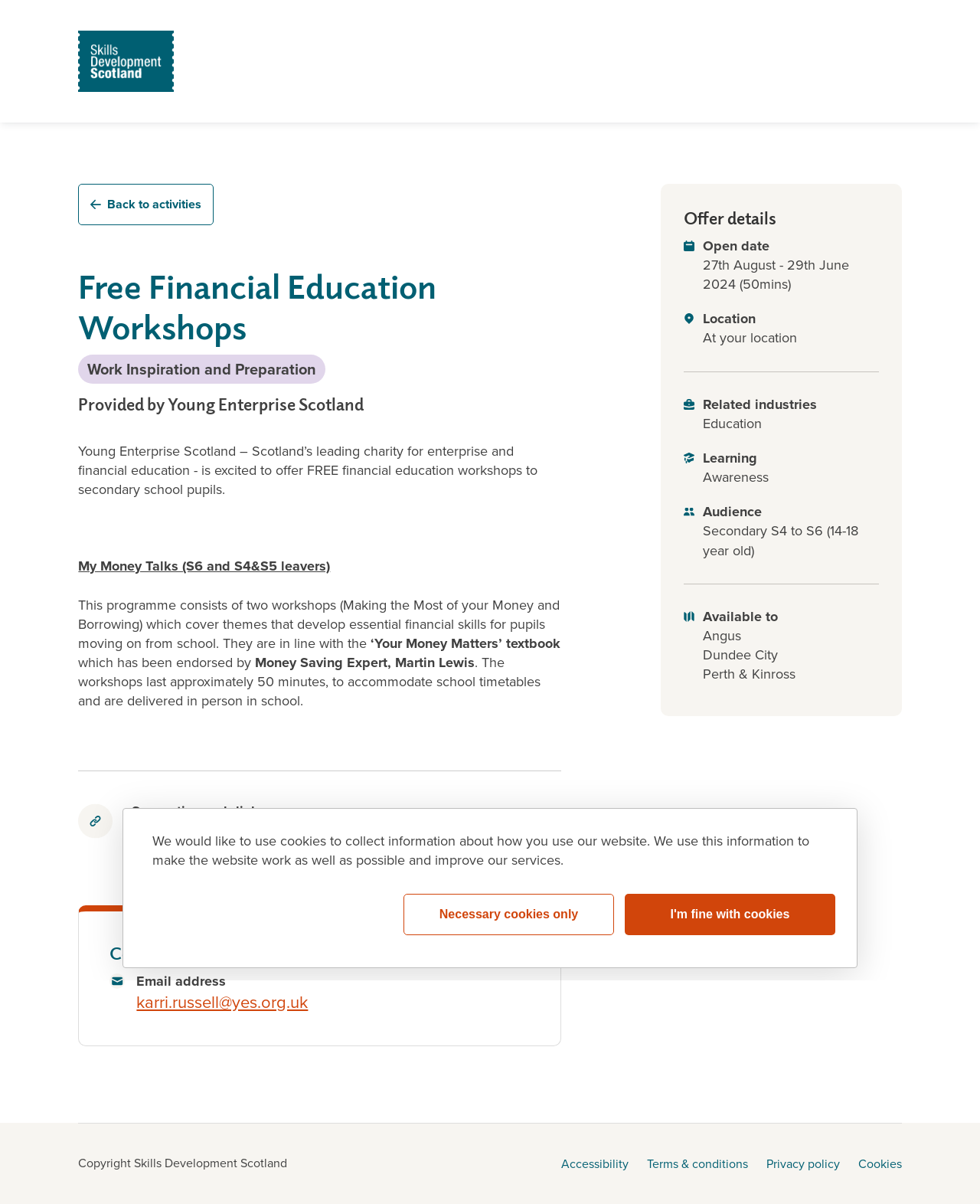What is the duration of the financial education workshops?
Analyze the image and deliver a detailed answer to the question.

The answer can be found in the StaticText element with the text '27th August - 29th June 2024 (50mins)' which describes the open date and duration of the workshops.